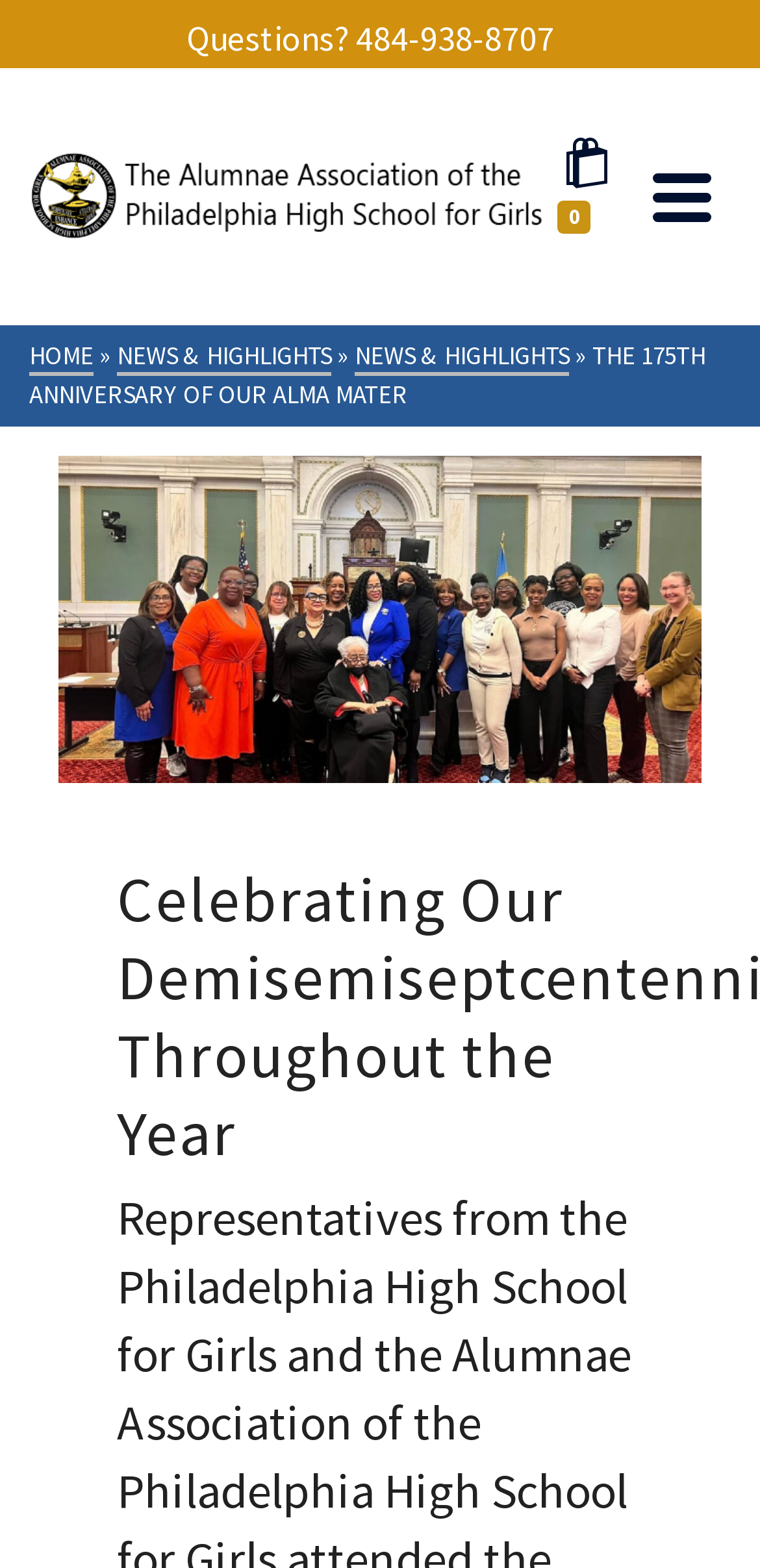Bounding box coordinates are given in the format (top-left x, top-left y, bottom-right x, bottom-right y). All values should be floating point numbers between 0 and 1. Provide the bounding box coordinate for the UI element described as: News & Highlights

[0.467, 0.216, 0.749, 0.24]